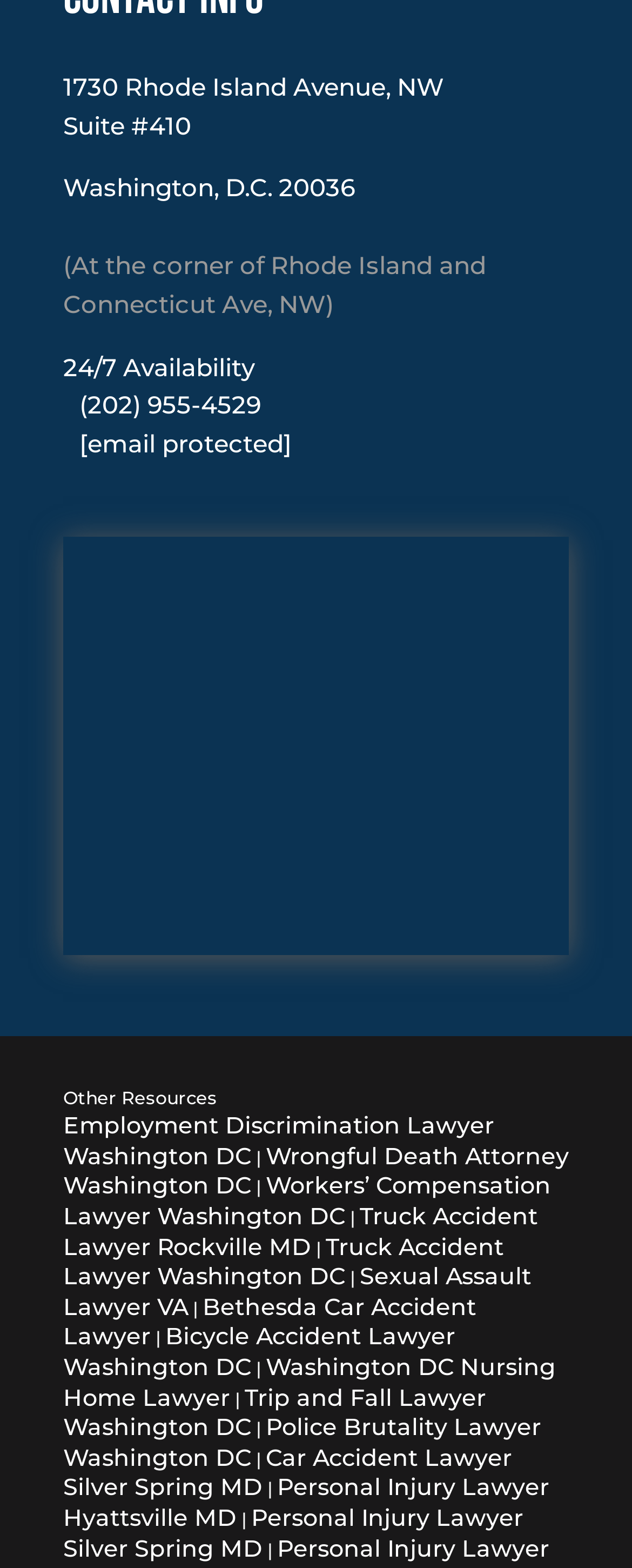Show the bounding box coordinates for the element that needs to be clicked to execute the following instruction: "View office location on map". Provide the coordinates in the form of four float numbers between 0 and 1, i.e., [left, top, right, bottom].

[0.1, 0.342, 0.9, 0.601]